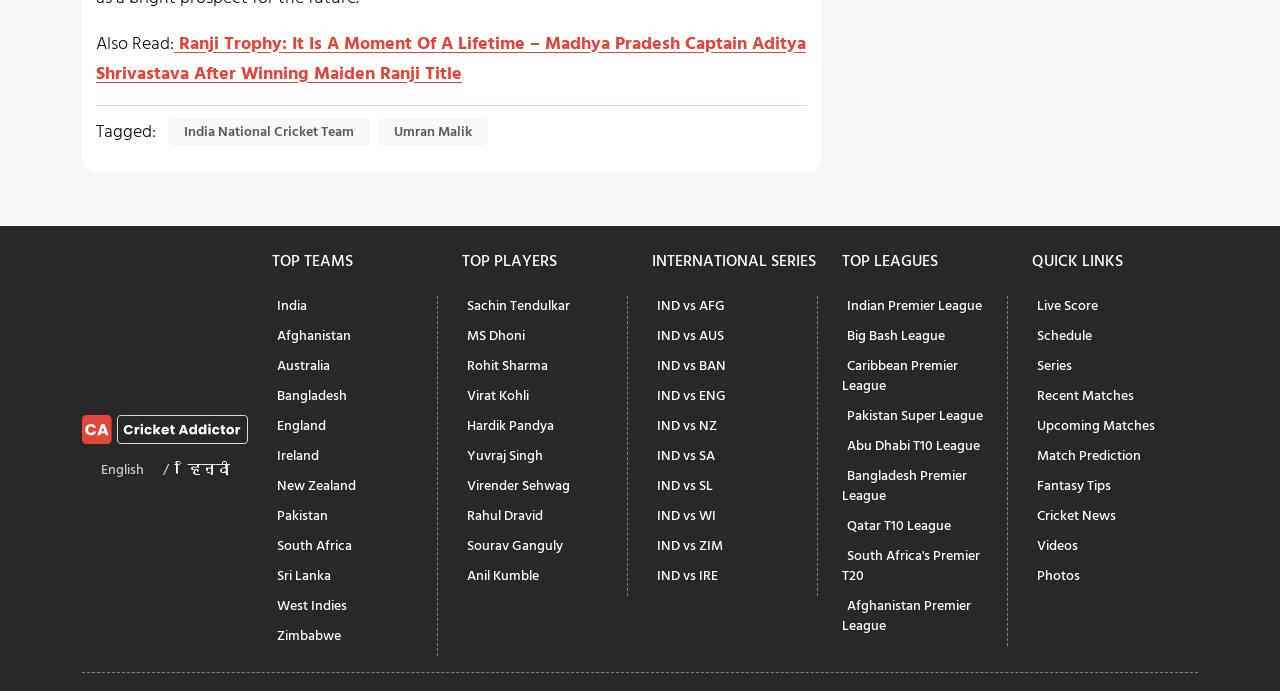Please reply to the following question using a single word or phrase: 
What is the name of the cricket team mentioned in the 'Also Read:' section?

Madhya Pradesh